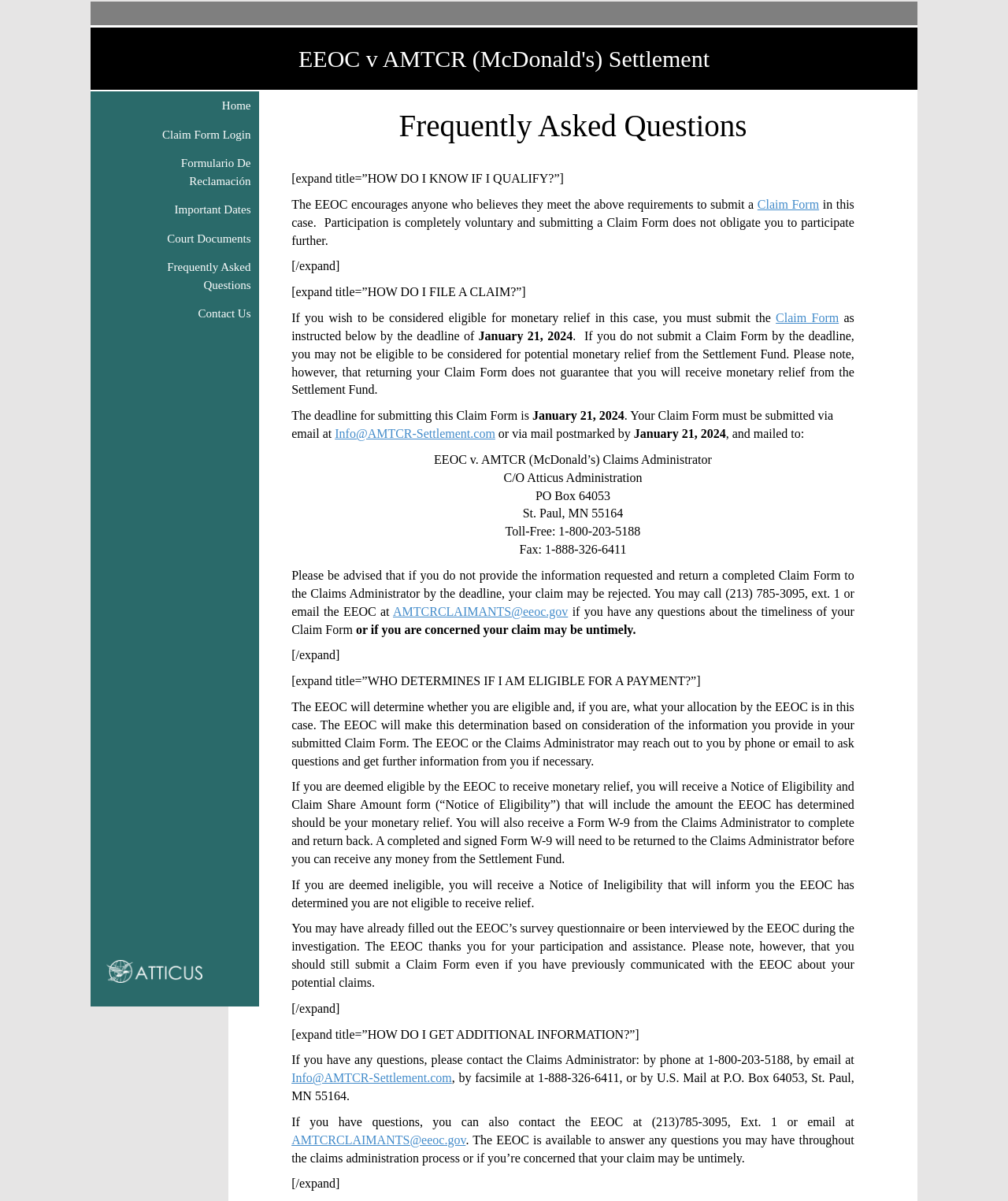What happens if I do not submit a Claim Form by the deadline?
Could you answer the question with a detailed and thorough explanation?

The 'HOW DO I FILE A CLAIM?' section states that if you do not submit a Claim Form by the deadline, you may not be eligible to be considered for potential monetary relief from the Settlement Fund.